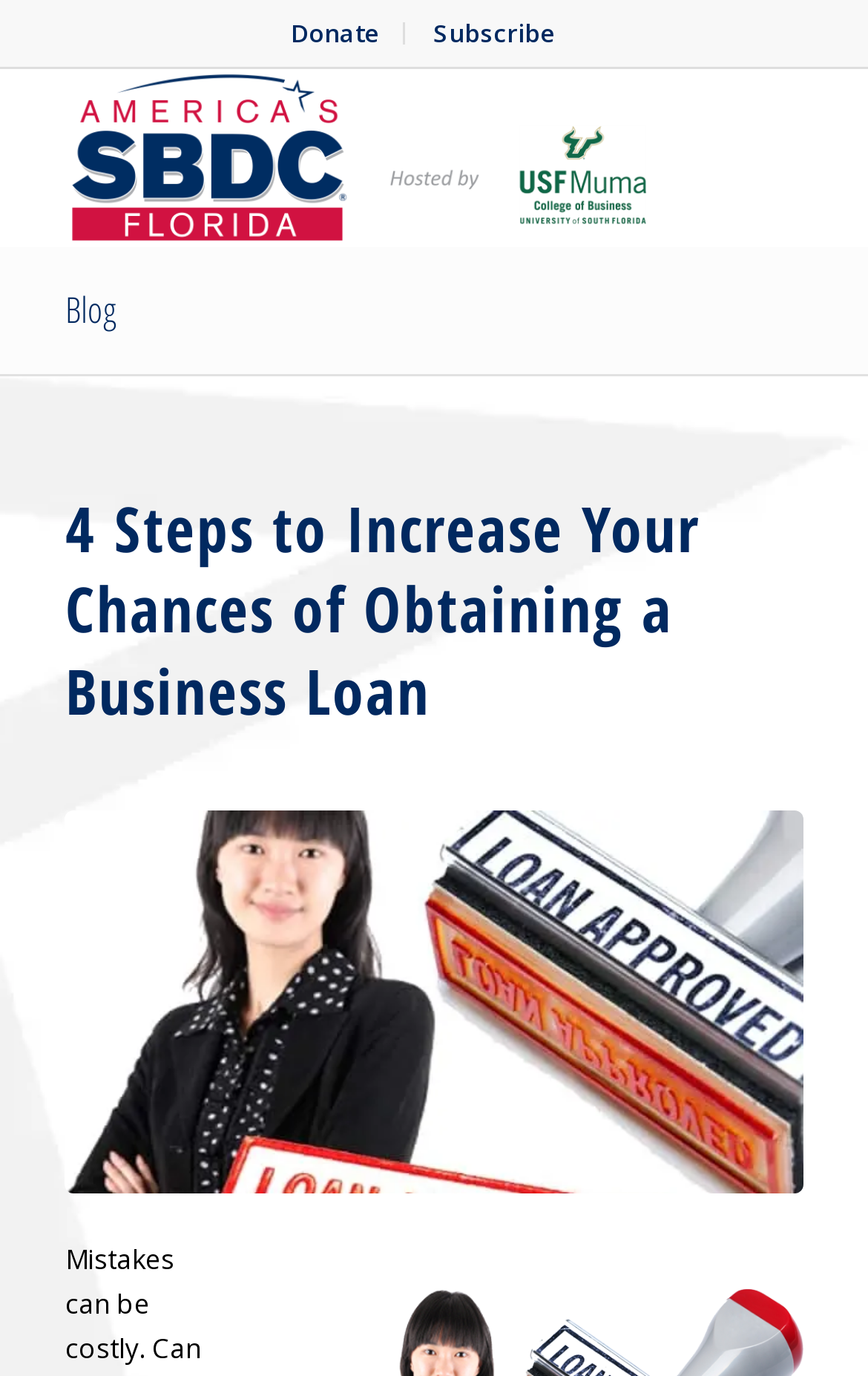Write an extensive caption that covers every aspect of the webpage.

The webpage is about the Small Business Development Center (SBDC) Tampa Bay, specifically focusing on a blog post titled "4 Steps to Increase Your Chances of Obtaining a Business Loan Finance". 

At the top left of the page, there is a vertical menu with two menu items: "Donate" and "Subscribe". Below the menu, there is a layout table that spans most of the page's width, containing a link to "SBDC Tampa Bay" accompanied by an image of the same name. 

On the top left, below the menu, there is a link to the "Blog" section. Below the "Blog" link, there is a heading that repeats the title of the blog post, "4 Steps to Increase Your Chances of Obtaining a Business Loan". 

At the bottom of the page, there is another link with the text "00263", which seems to be a reference or a tag related to the blog post. Overall, the webpage appears to be a blog post providing guidance on obtaining a business loan, with some navigation links and an image of the SBDC Tampa Bay logo.